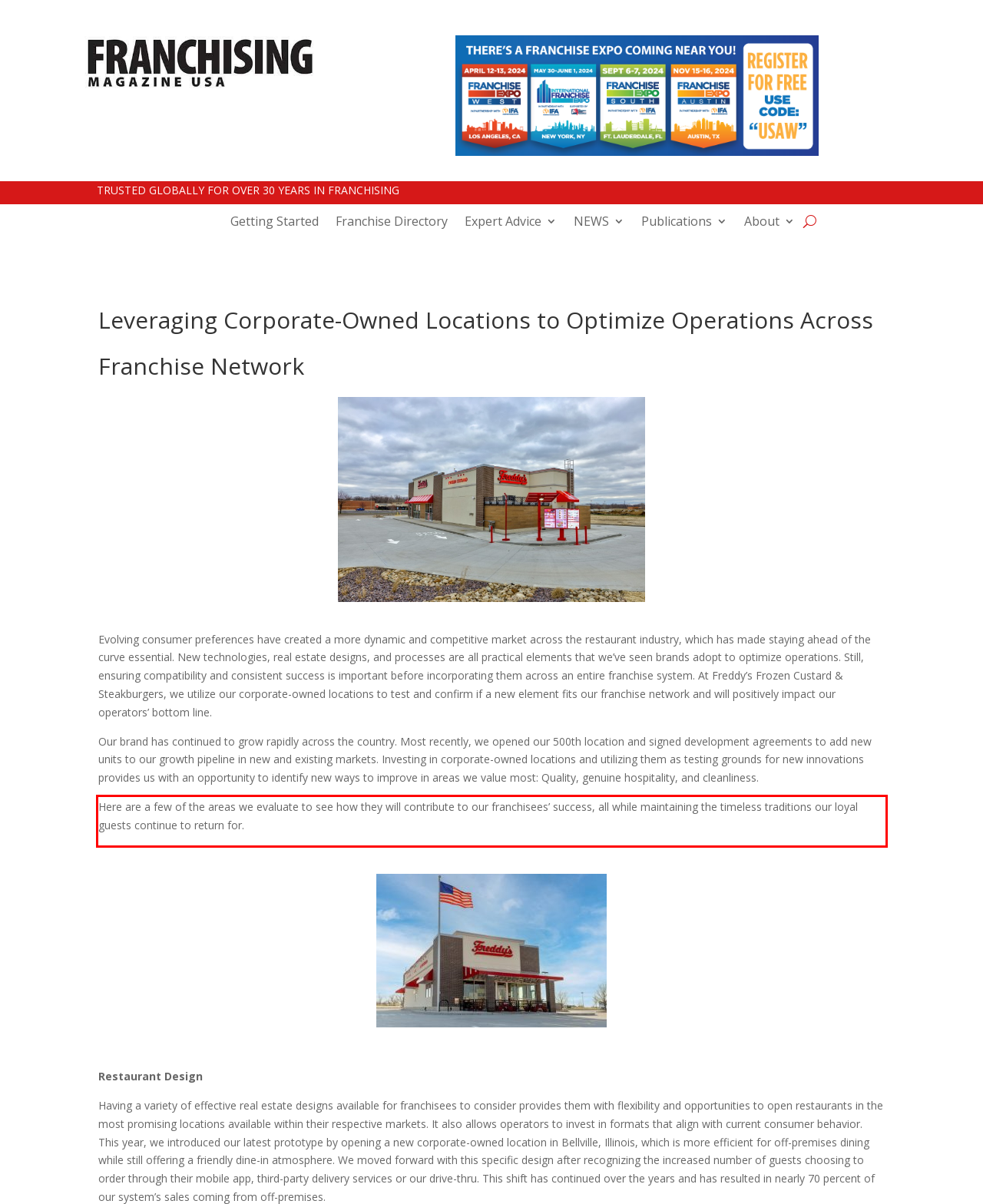From the screenshot of the webpage, locate the red bounding box and extract the text contained within that area.

Here are a few of the areas we evaluate to see how they will contribute to our franchisees’ success, all while maintaining the timeless traditions our loyal guests continue to return for.